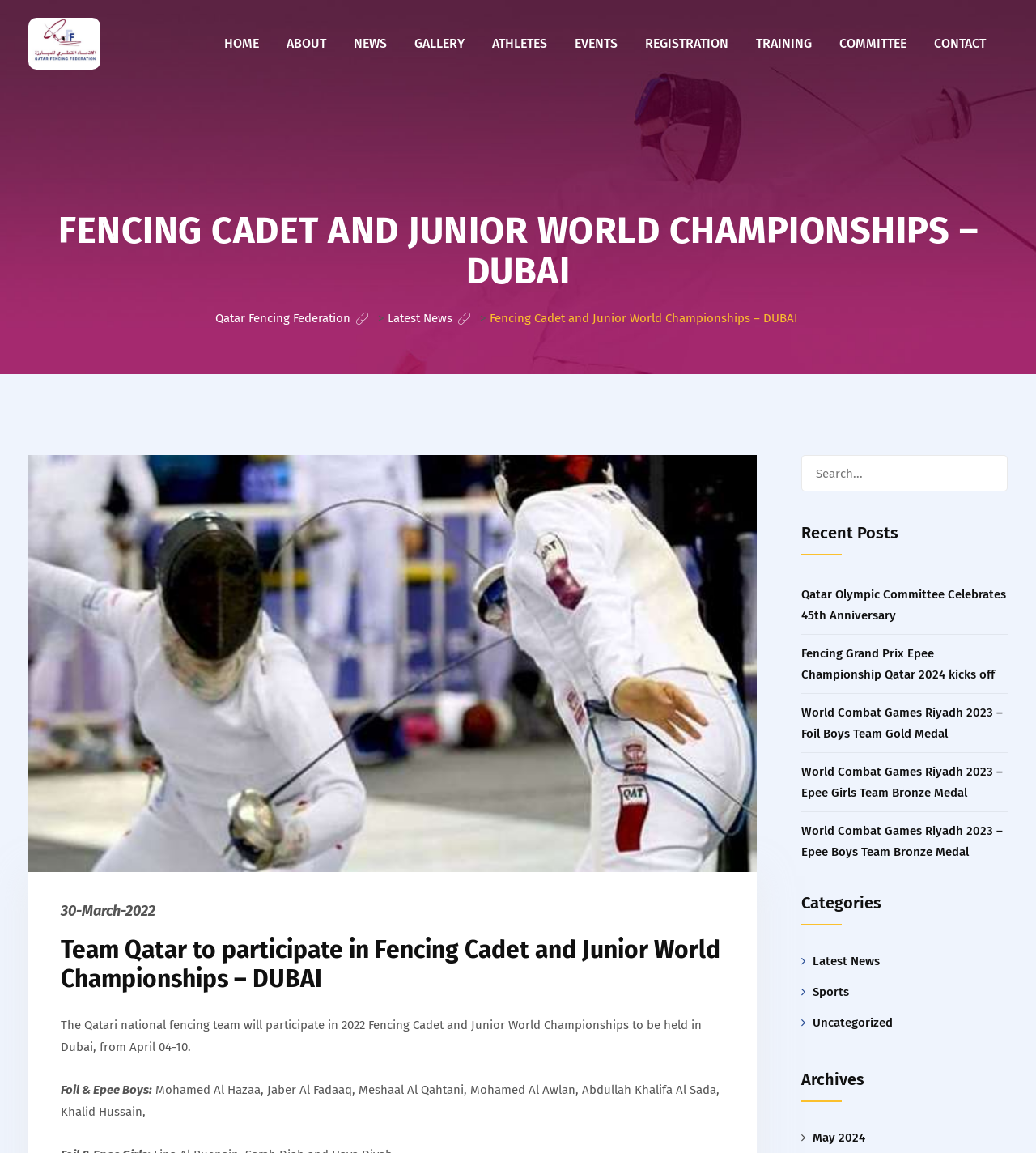Describe the webpage in detail, including text, images, and layout.

The webpage is about the Fencing Cadet and Junior World Championships in Dubai, organized by the Qatar Fencing Federation. At the top, there is a logo of the Qatar Fencing Federation, accompanied by a link to the federation's homepage. Below the logo, there is a navigation menu with 9 links: HOME, ABOUT, NEWS, GALLERY, ATHLETES, EVENTS, REGISTRATION, TRAINING, and COMMITTEE.

The main content of the page is divided into two sections. On the left, there is a heading that reads "FENCING CADET AND JUNIOR WORLD CHAMPIONSHIPS – DUBAI". Below this heading, there are three sections. The first section displays the latest news, with a title "Team Qatar to participate in Fencing Cadet and Junior World Championships – DUBAI" and a brief description of the event. The second section lists the Qatari national fencing team members participating in the championships. The third section is a search bar with a search button.

On the right side of the page, there are three sections. The top section displays recent posts, with four links to news articles. The middle section is a list of categories, with three links: Latest News, Sports, and Uncategorized. The bottom section is an archive section, with a link to May 2024.